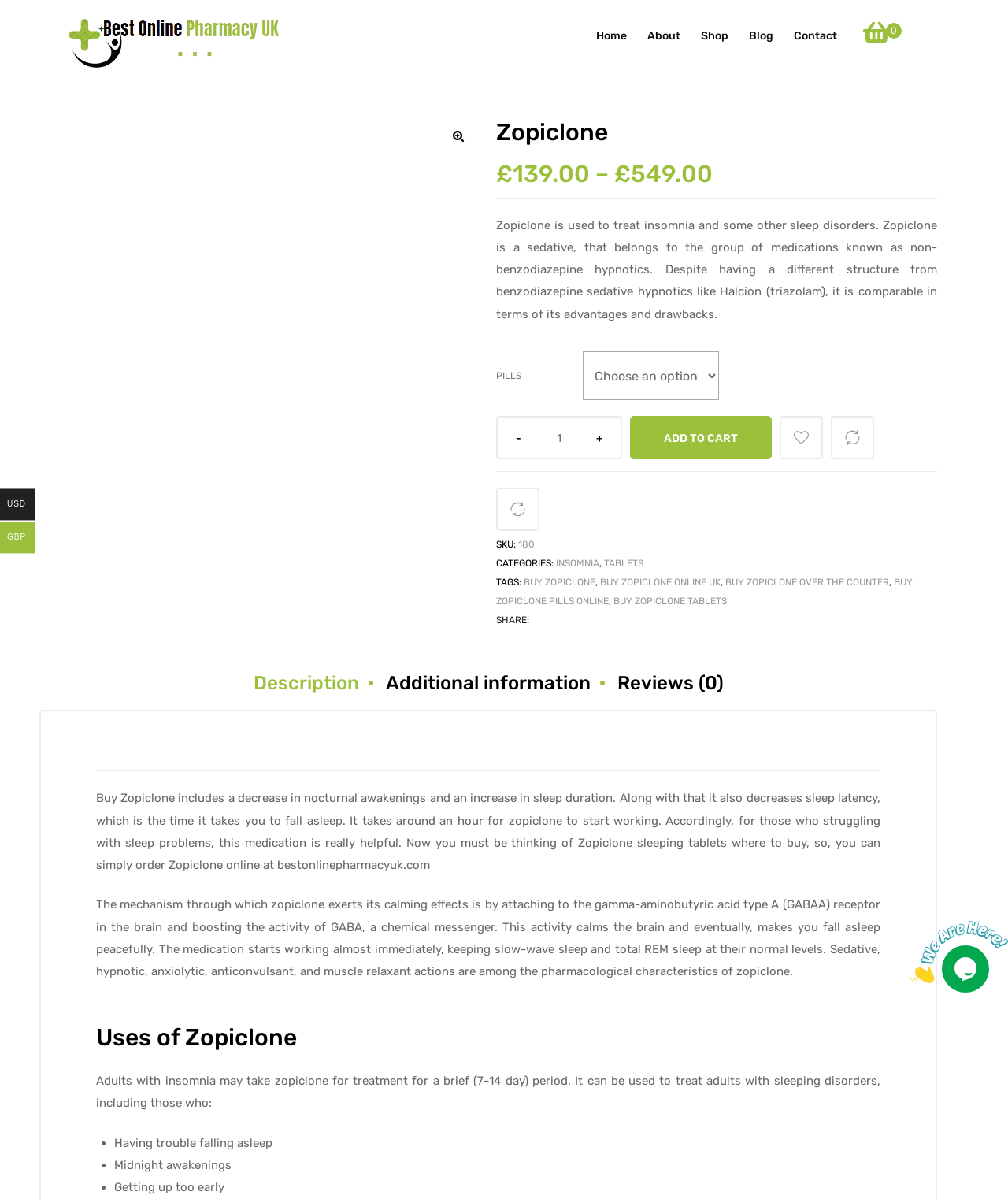Determine the bounding box coordinates for the area that should be clicked to carry out the following instruction: "Click the 'Zopiclone' image".

[0.039, 0.099, 0.477, 0.466]